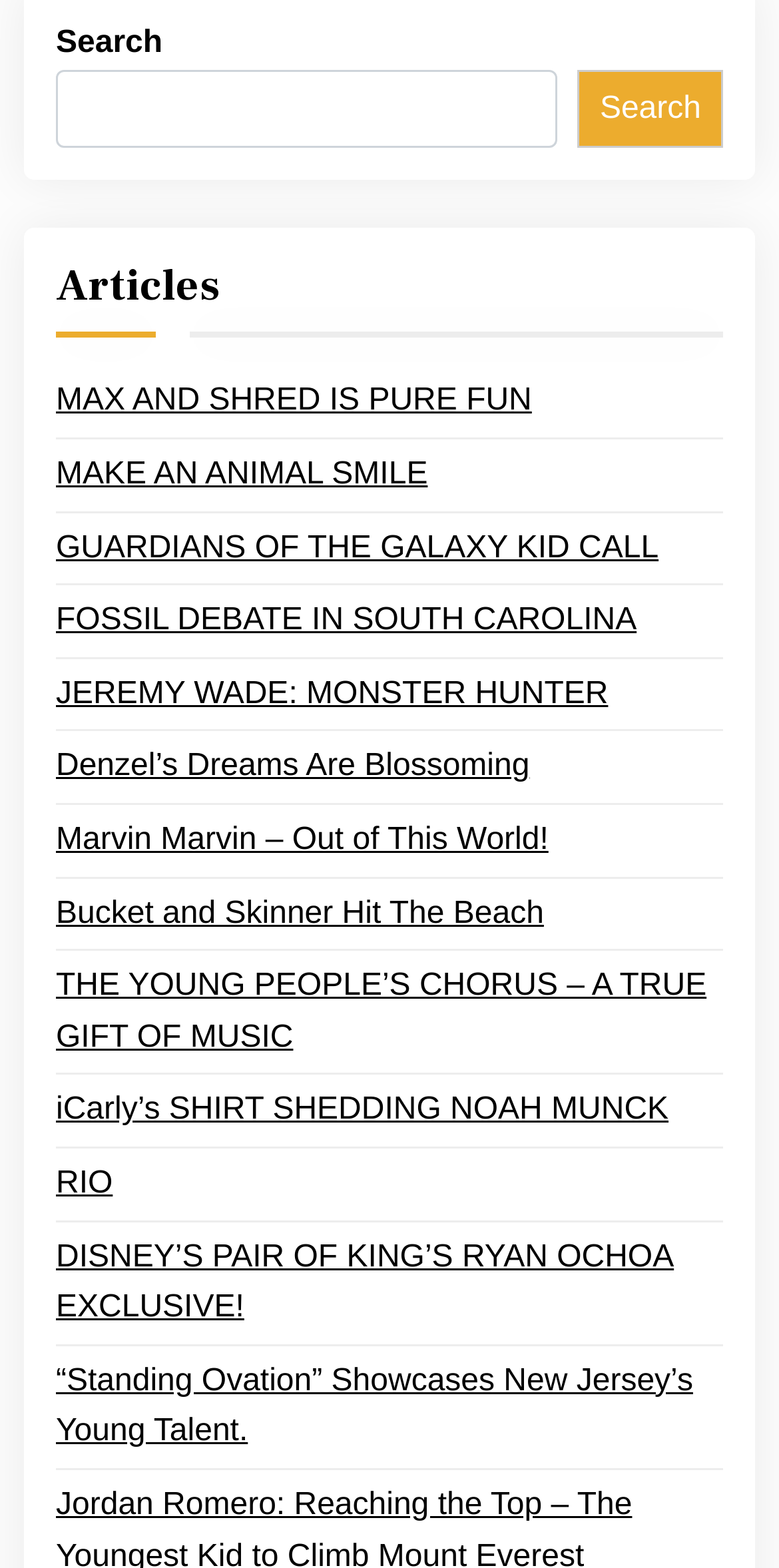What is the category of the articles on this webpage?
Refer to the screenshot and answer in one word or phrase.

Entertainment